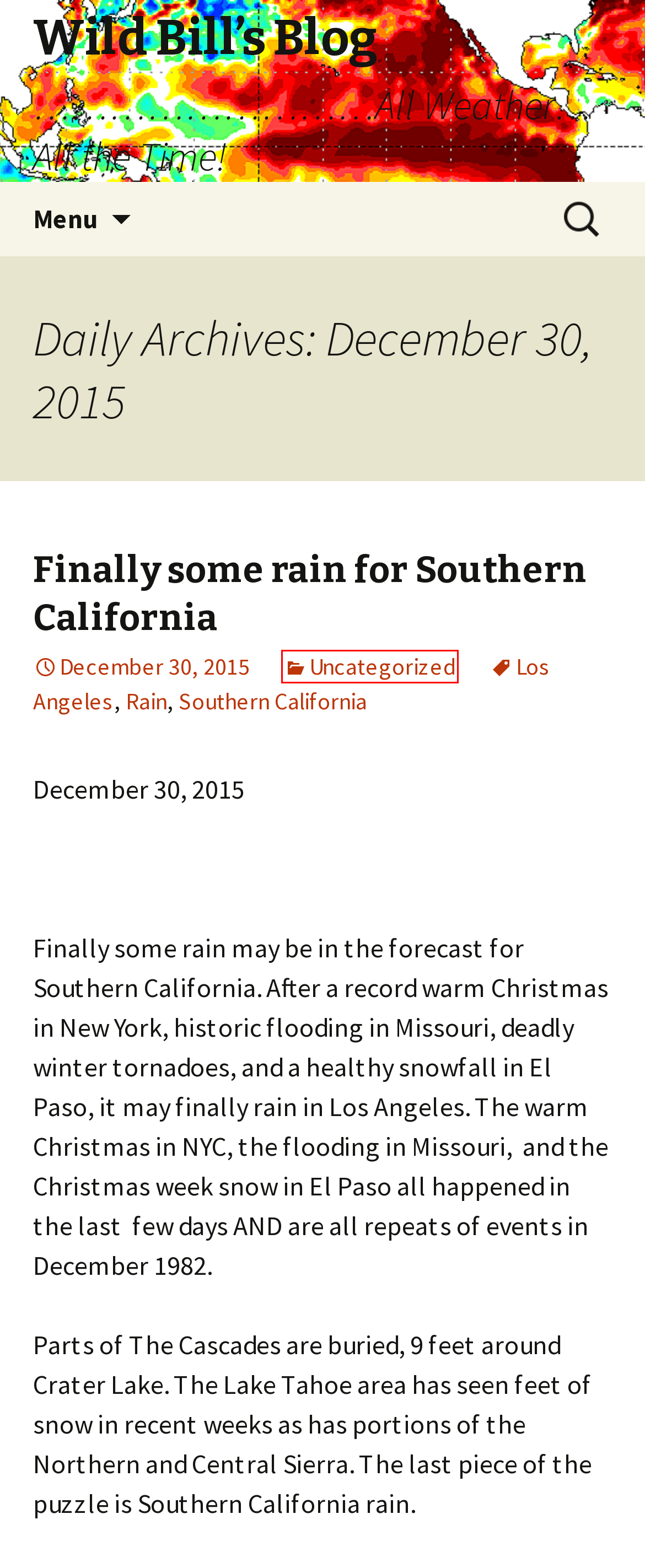You are given a screenshot depicting a webpage with a red bounding box around a UI element. Select the description that best corresponds to the new webpage after clicking the selected element. Here are the choices:
A. Uncategorized | Wild Bill’s Blog
B. Southern California | Wild Bill’s Blog
C. 07 | January | 2016 | Wild Bill’s Blog
D. Rain | Wild Bill’s Blog
E. Blog Tool, Publishing Platform, and CMS – WordPress.org
F. December | 2015 | Wild Bill’s Blog
G. Wild Bill’s Blog | ………………………All Weather…All the Time!
H. Los Angeles | Wild Bill’s Blog

A